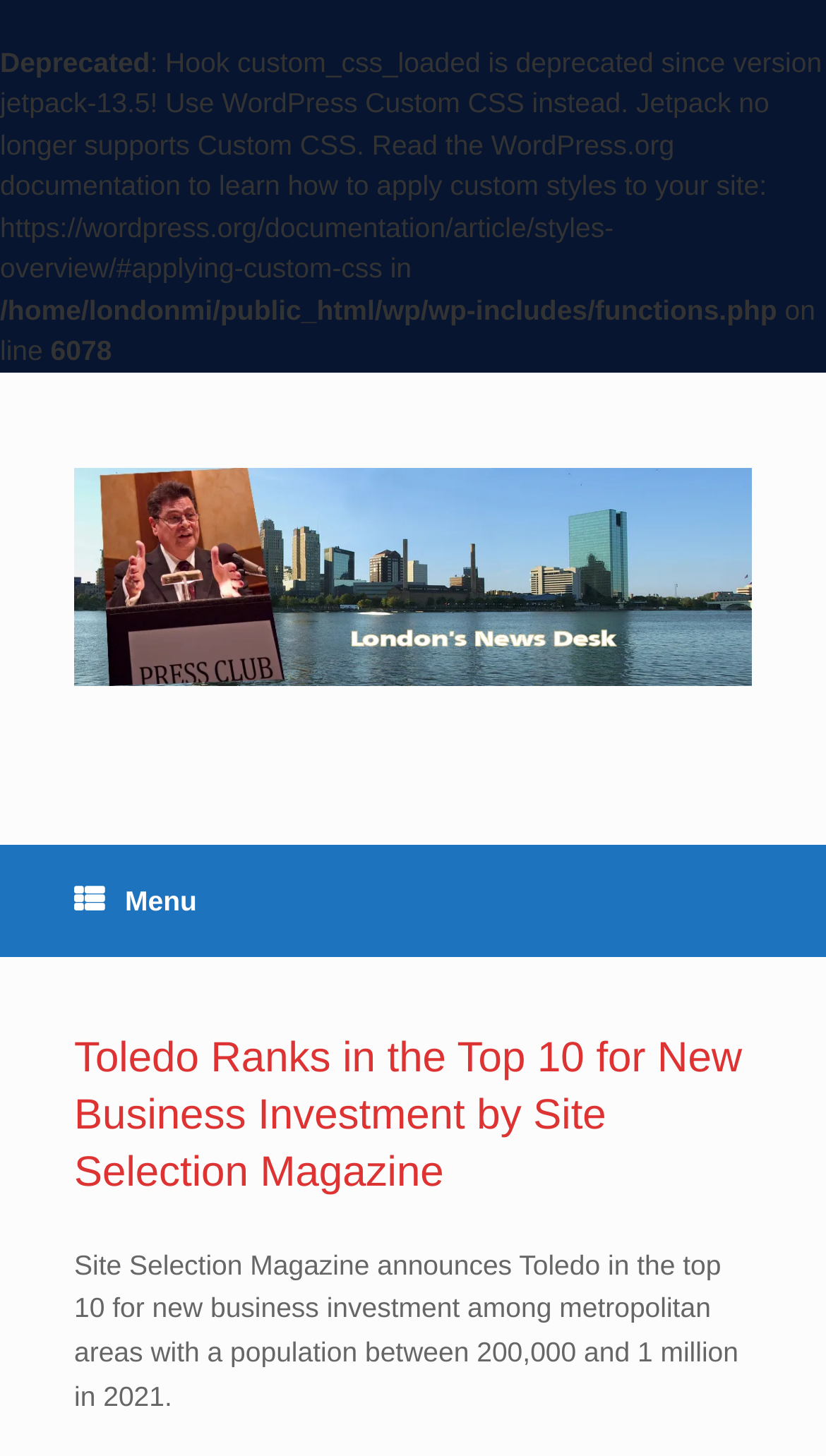Give a detailed account of the webpage, highlighting key information.

The webpage appears to be a news article page, with a prominent logo of "London's News Desk" located at the top center of the page. The logo is a clickable link. 

Below the logo, there is a menu icon represented by a Unicode character, situated at the top left corner of the page. 

The main content of the page is a news article, with a heading that reads "Toledo Ranks in the Top 10 for New Business Investment by Site Selection Magazine" located at the top center of the page, below the logo. 

The article's main text is a single paragraph that summarizes the content, stating that "Site Selection Magazine announces Toledo in the top 10 for new business investment among metropolitan areas with a population between 200,000 and 1 million in 2021." This text is located below the heading, taking up most of the page's width.

At the very top of the page, there are several lines of technical information, including a deprecated warning message, a file path, and a line number, which are likely related to the website's backend development. These elements are positioned at the top left corner of the page.